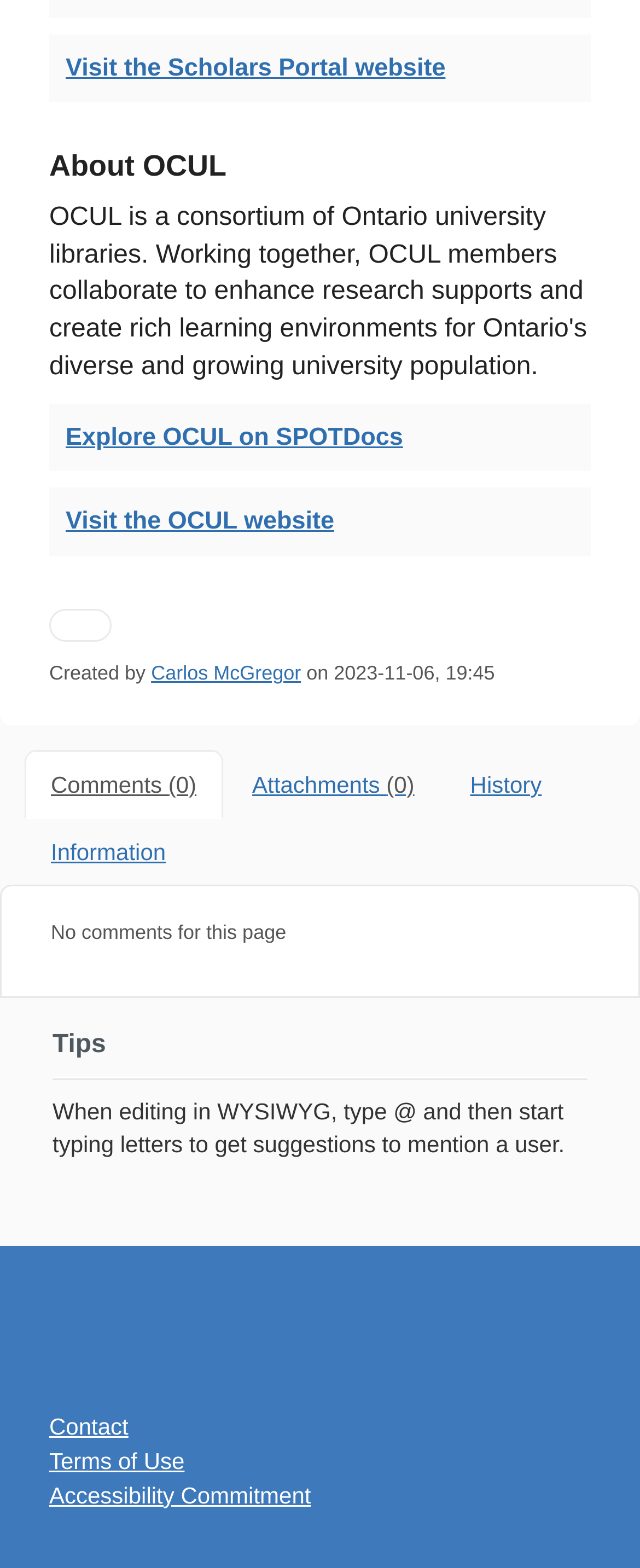Based on the element description Terms of Use, identify the bounding box coordinates for the UI element. The coordinates should be in the format (top-left x, top-left y, bottom-right x, bottom-right y) and within the 0 to 1 range.

[0.077, 0.923, 0.288, 0.94]